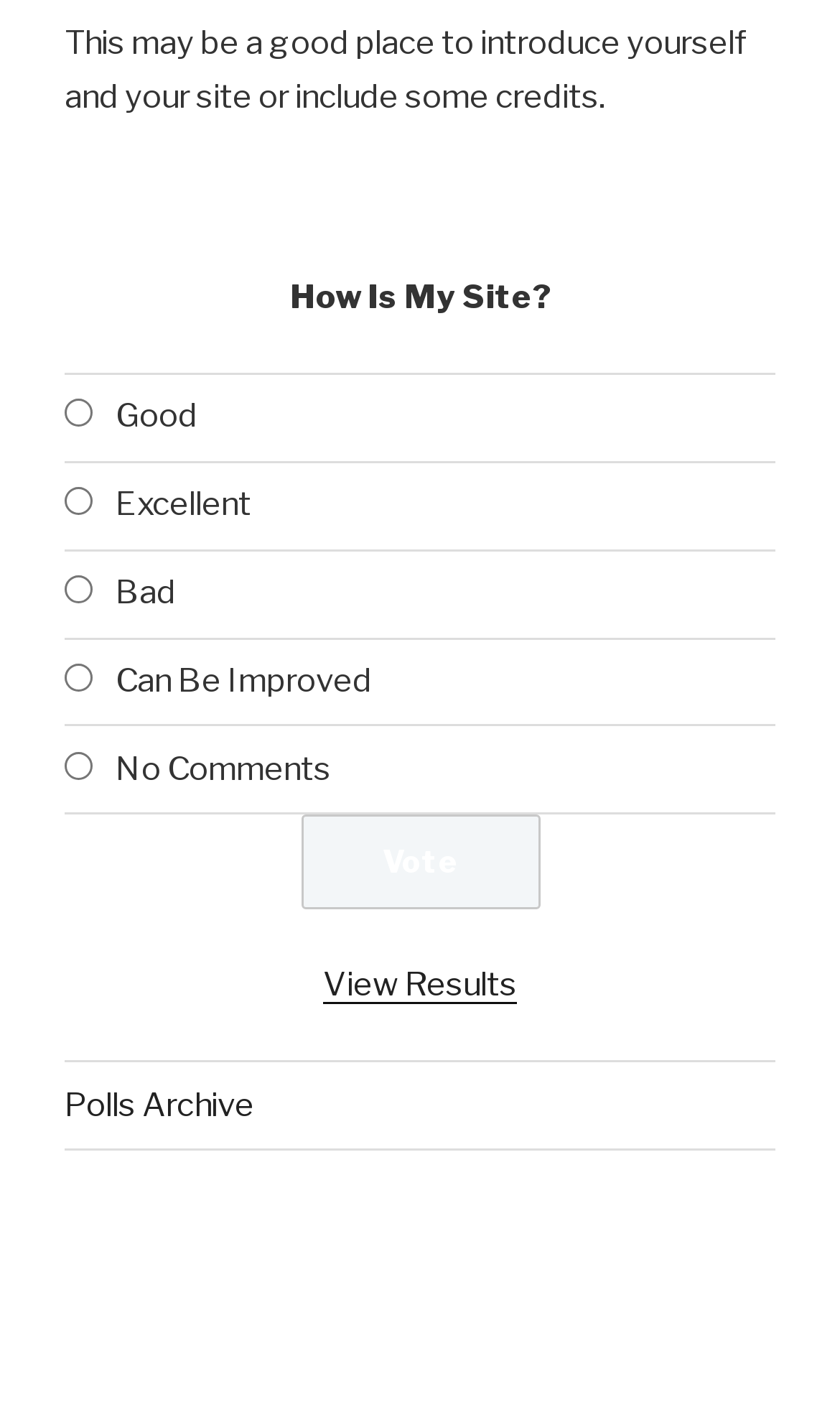What is the 'Polls Archive' link for?
Please use the visual content to give a single word or phrase answer.

To access past polls